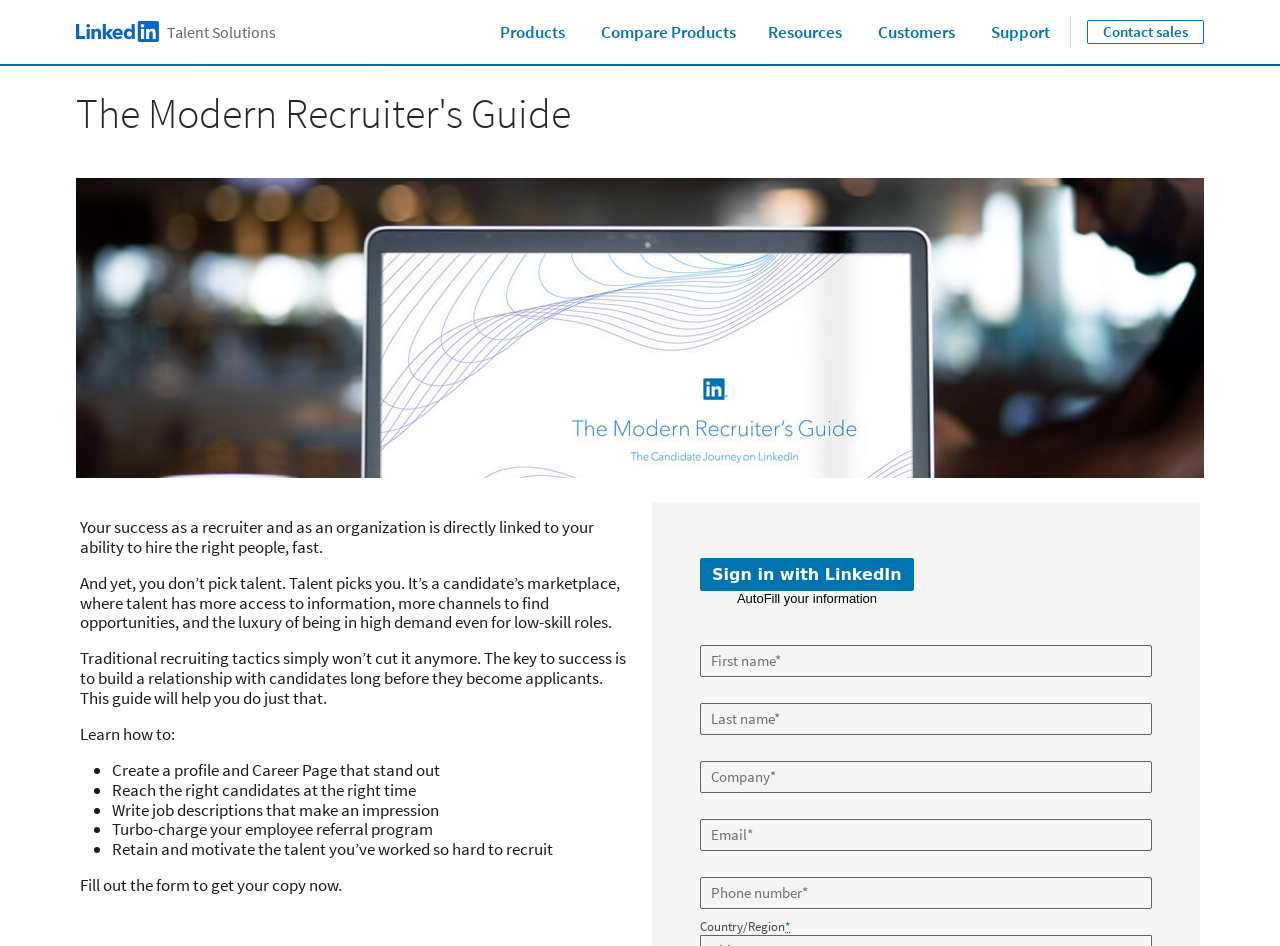Please identify the coordinates of the bounding box that should be clicked to fulfill this instruction: "Click the 'Skip to main content' button".

[0.059, 0.008, 0.196, 0.042]